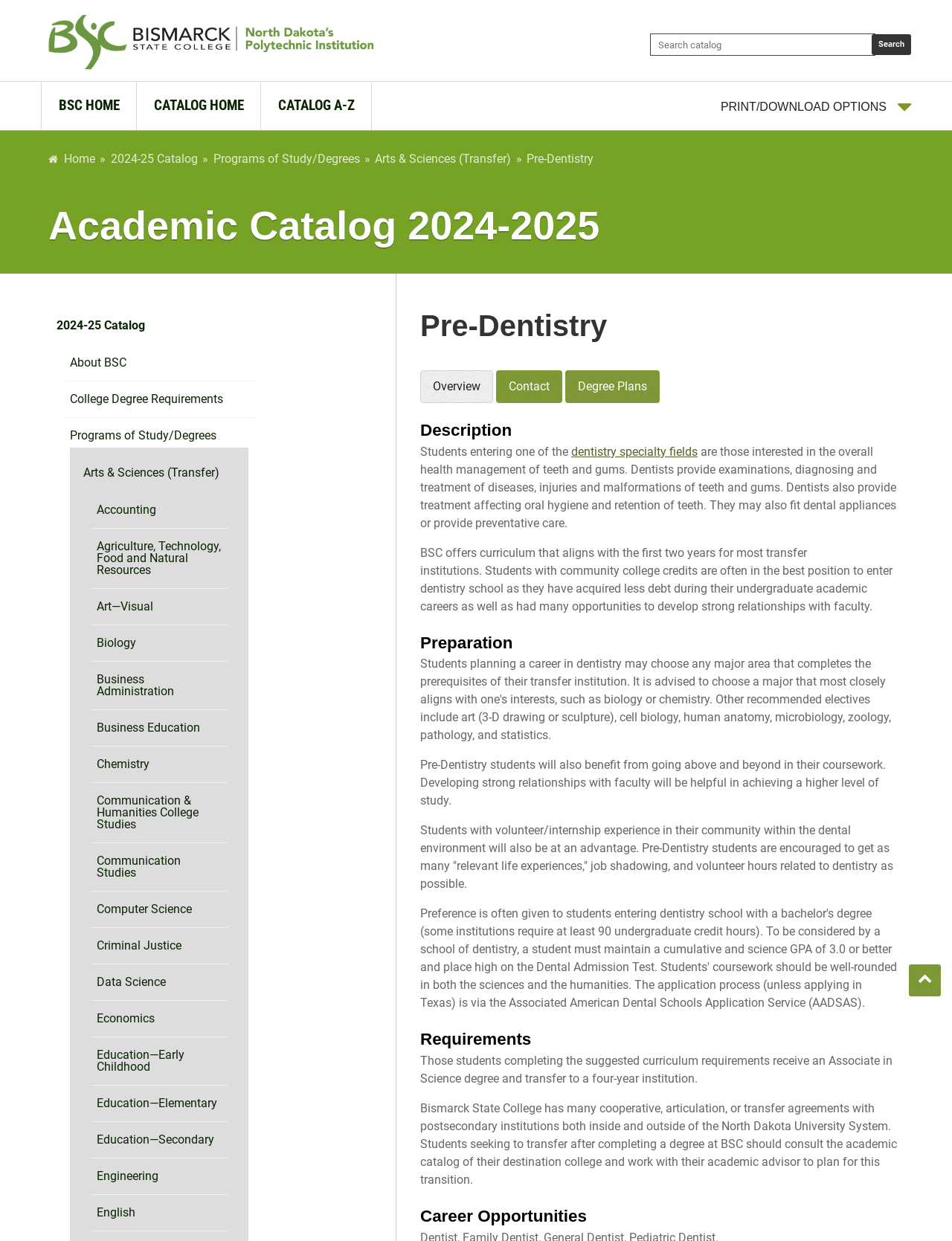What is recommended for Pre-Dentistry students to gain an advantage?
Please answer the question with as much detail as possible using the screenshot.

I found the answer by reading the 'Preparation' section, which states that students with volunteer/internship experience in their community within the dental environment will be at an advantage, and that they should get as many 'relevant life experiences', job shadowing, and volunteer hours related to dentistry as possible.